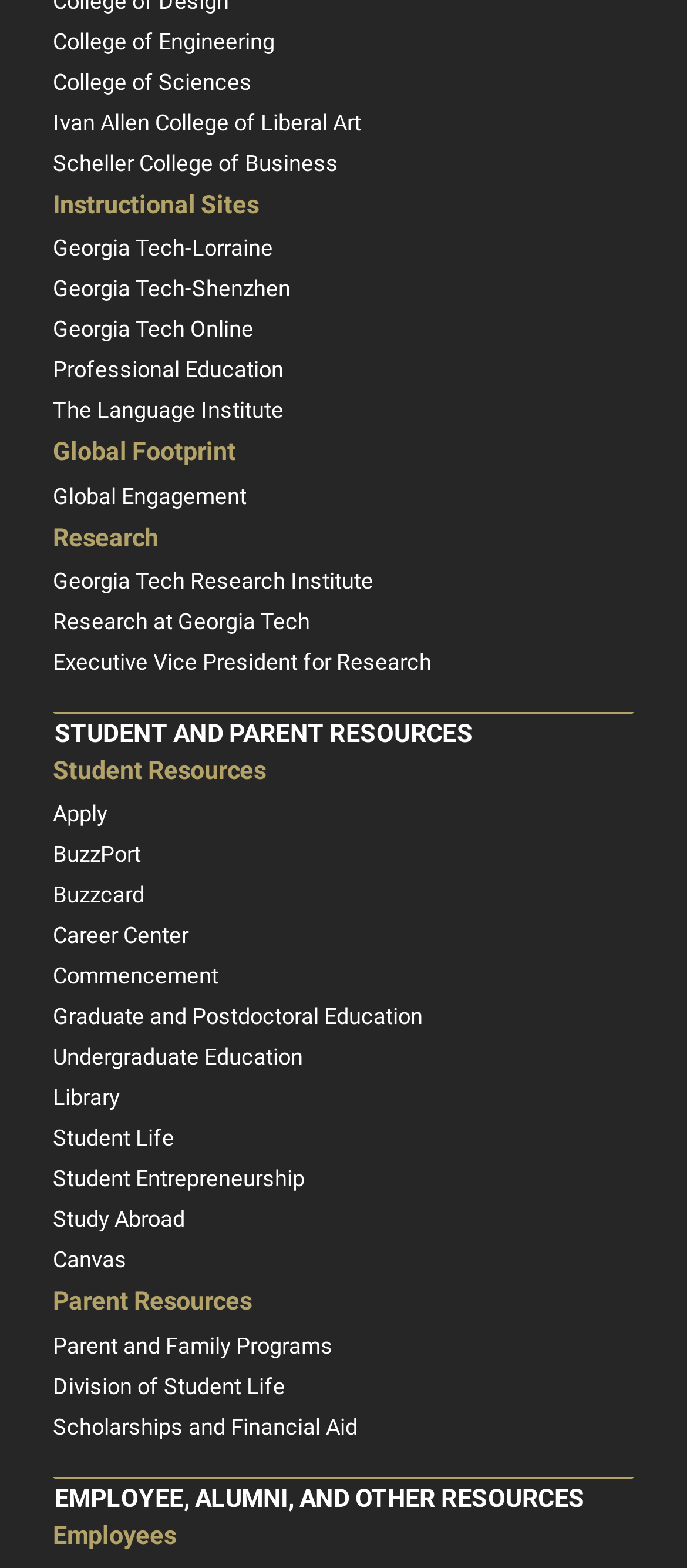Provide the bounding box coordinates of the UI element this sentence describes: "Scholarships and Financial Aid".

[0.077, 0.901, 0.923, 0.92]